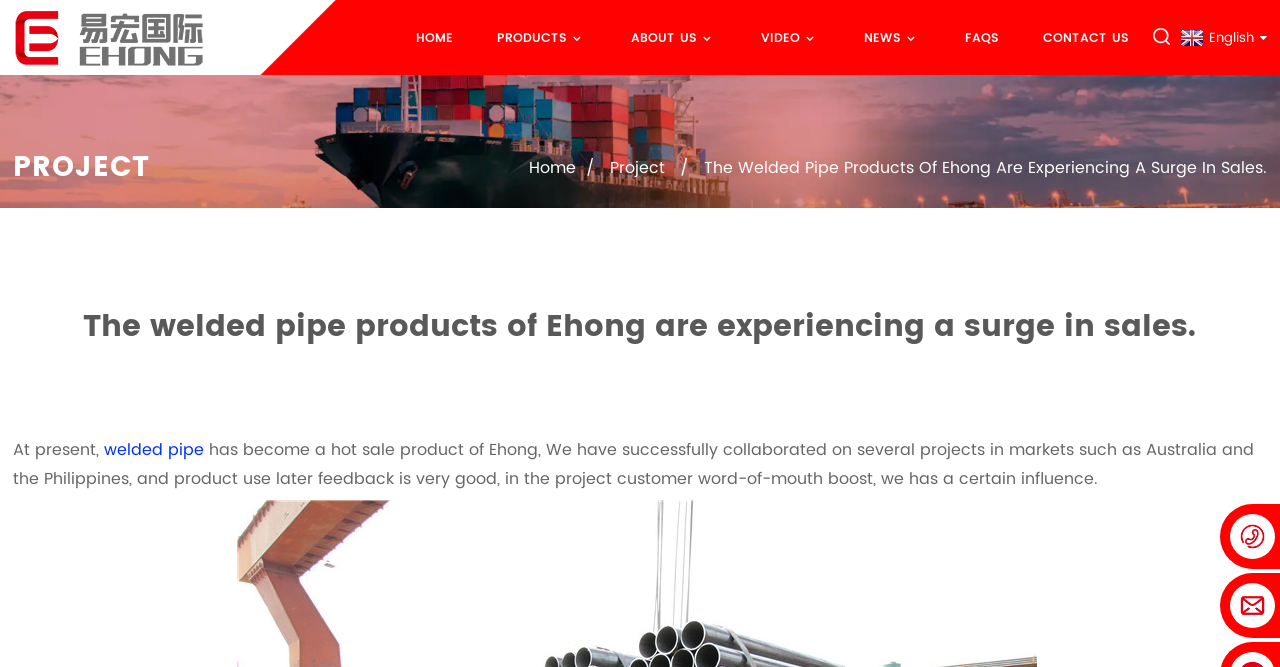What is the current hot sale product of Ehong?
Answer with a single word or phrase by referring to the visual content.

Welded pipe